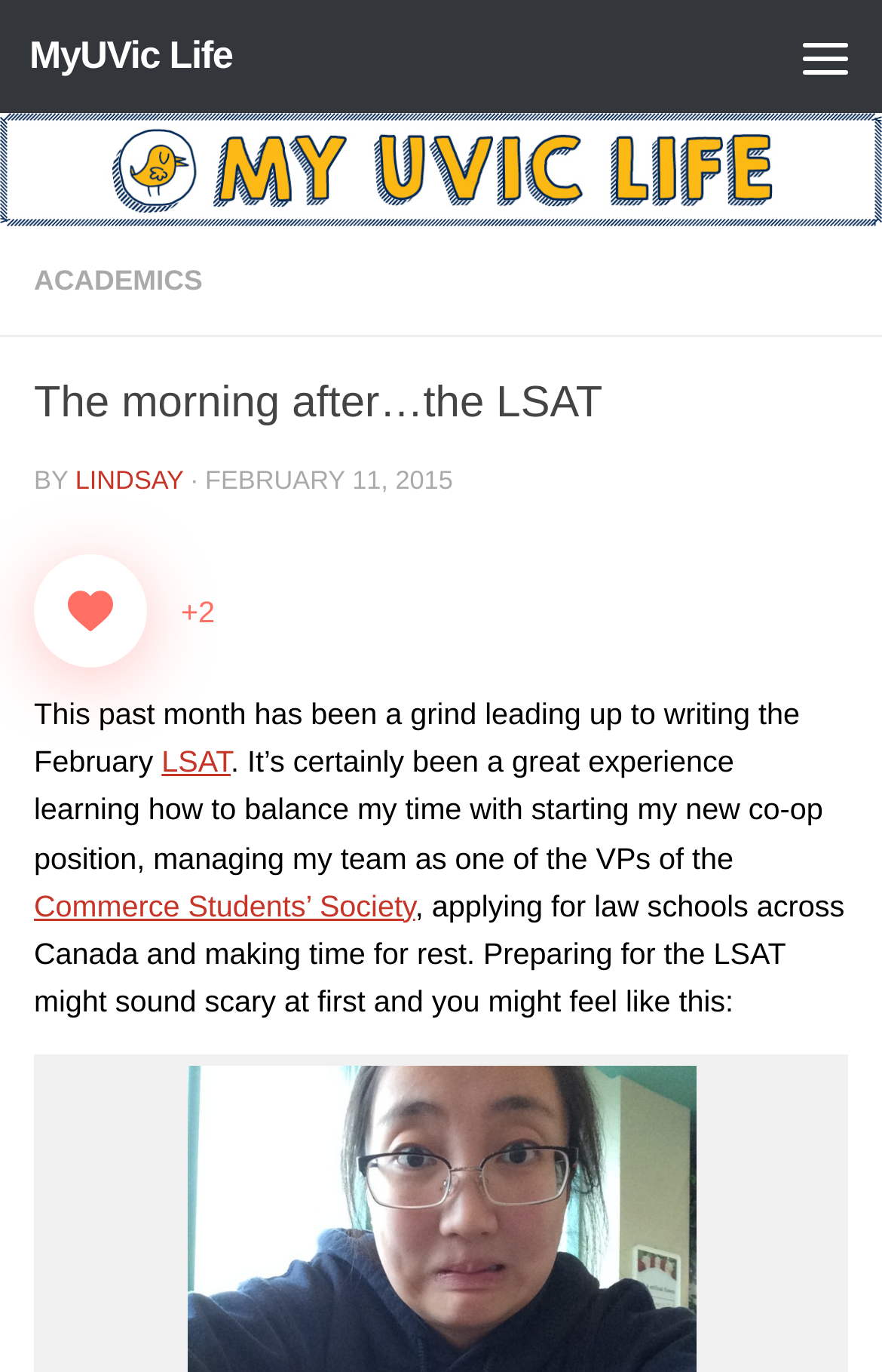Provide a brief response to the question using a single word or phrase: 
What is the author of the blog post?

LINDSAY